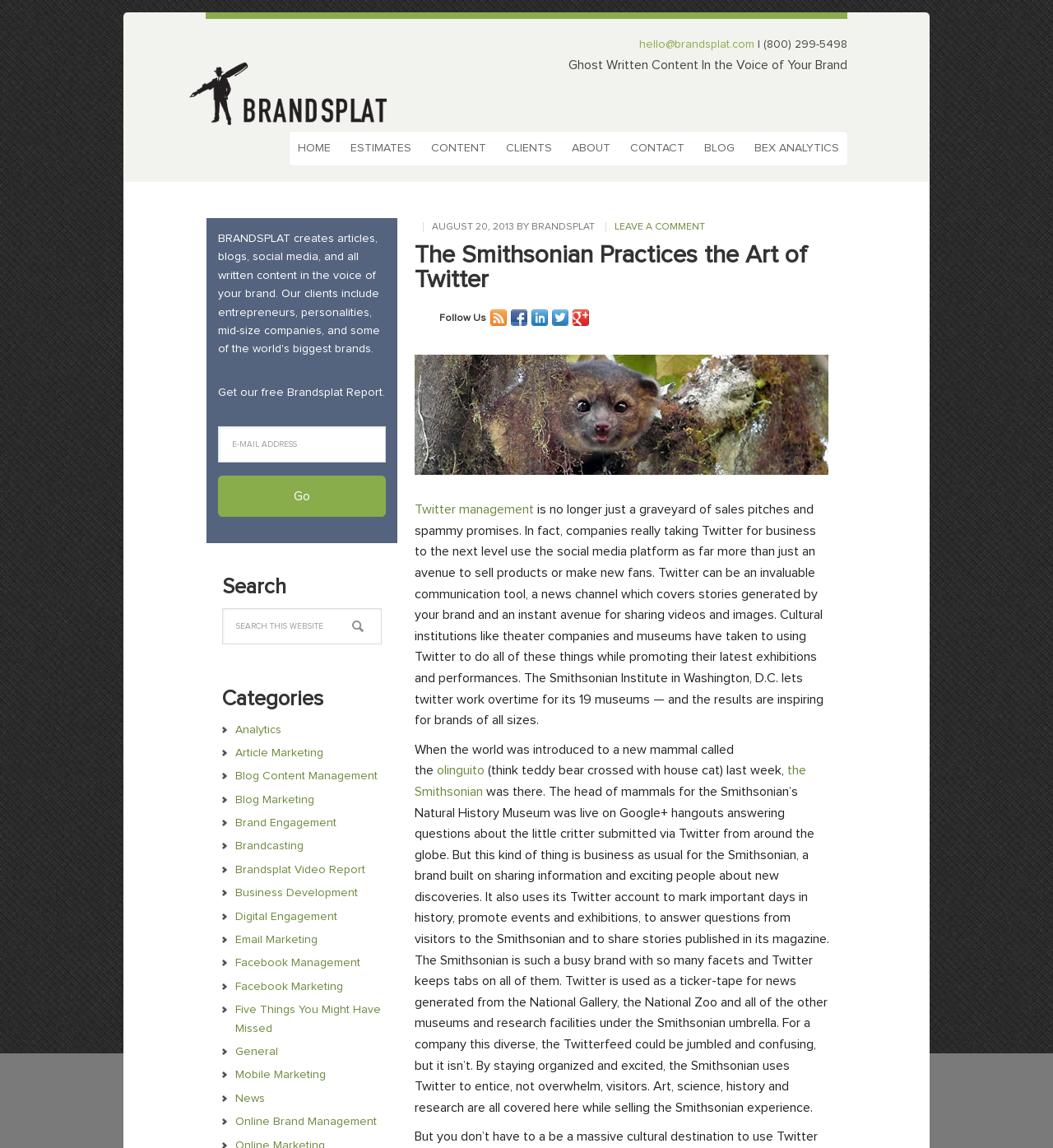Could you provide the bounding box coordinates for the portion of the screen to click to complete this instruction: "Click on the 'BLOG' link"?

[0.661, 0.115, 0.705, 0.144]